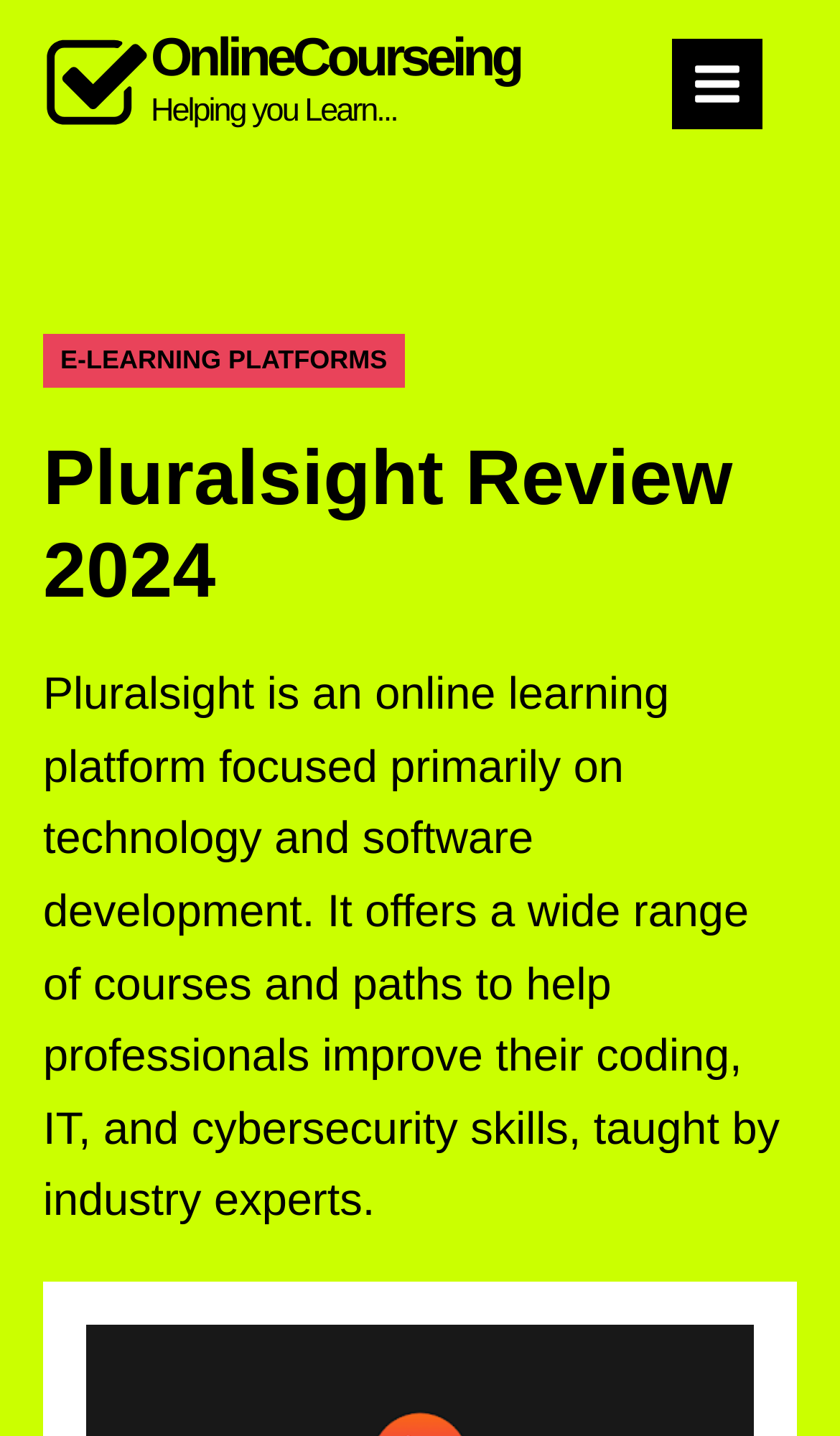What is the name of the online learning platform?
Look at the image and respond with a one-word or short phrase answer.

Pluralsight